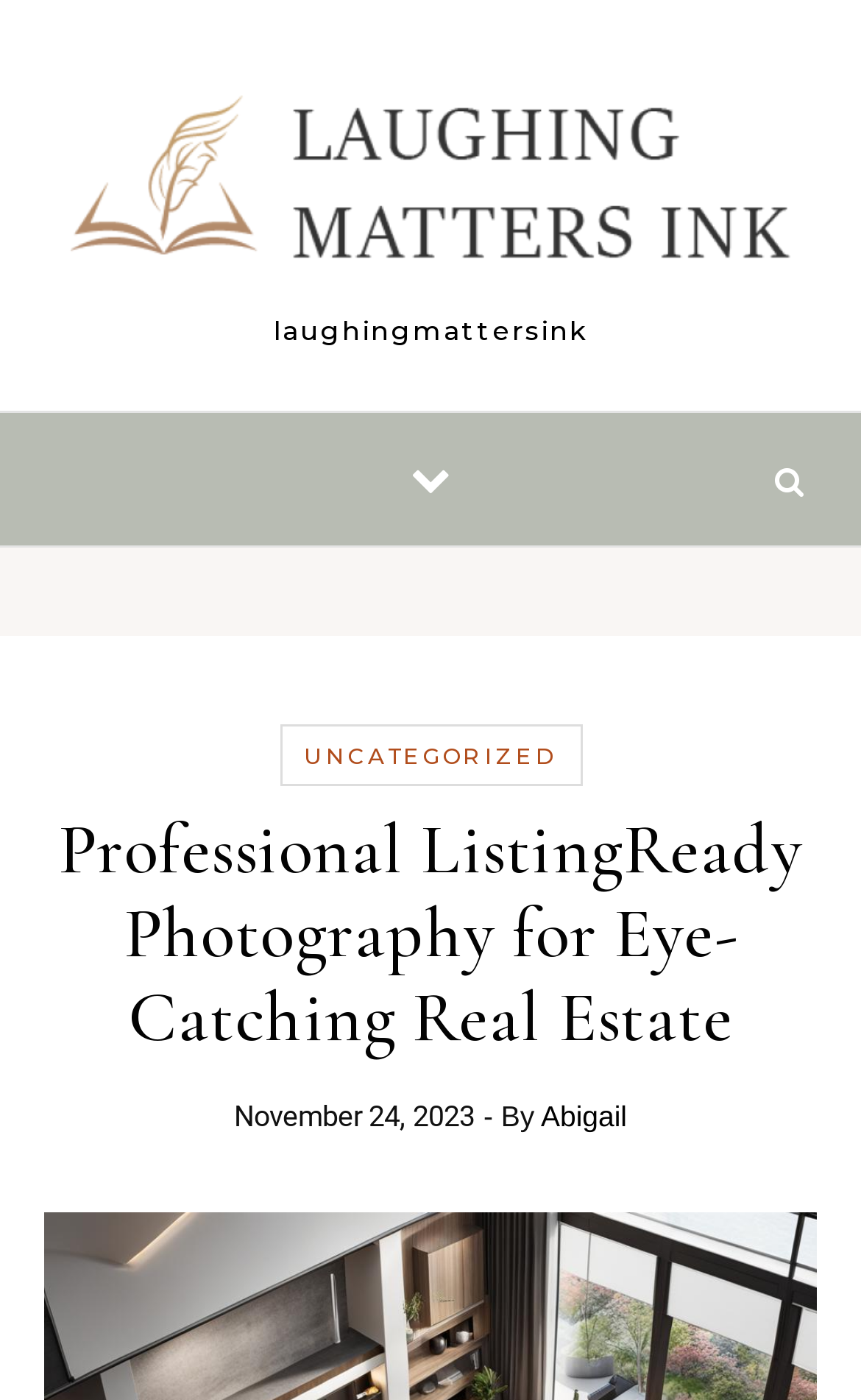Analyze the image and deliver a detailed answer to the question: How many social media links are present?

There are two social media links present on the webpage, represented by the icons '' and '', which are commonly used to represent social media platforms.